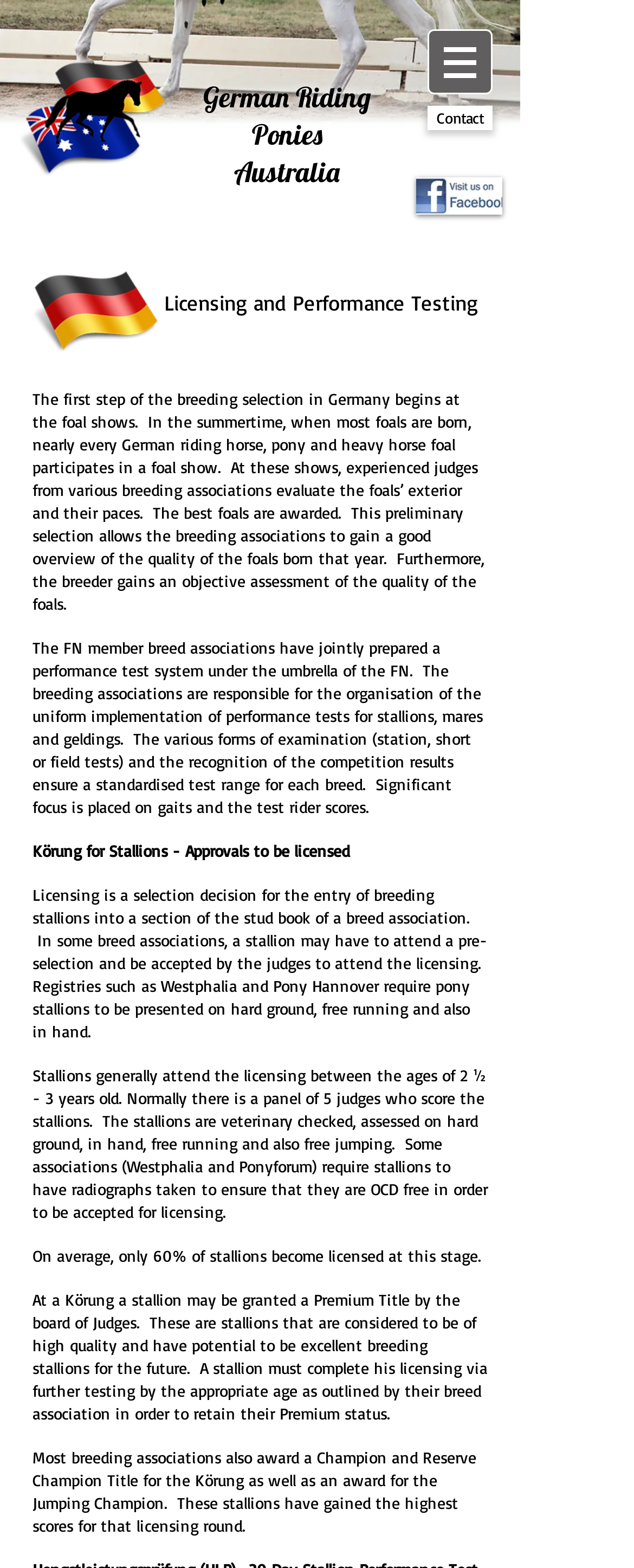What is the purpose of the performance test system?
Answer with a single word or short phrase according to what you see in the image.

Standardize test range for each breed